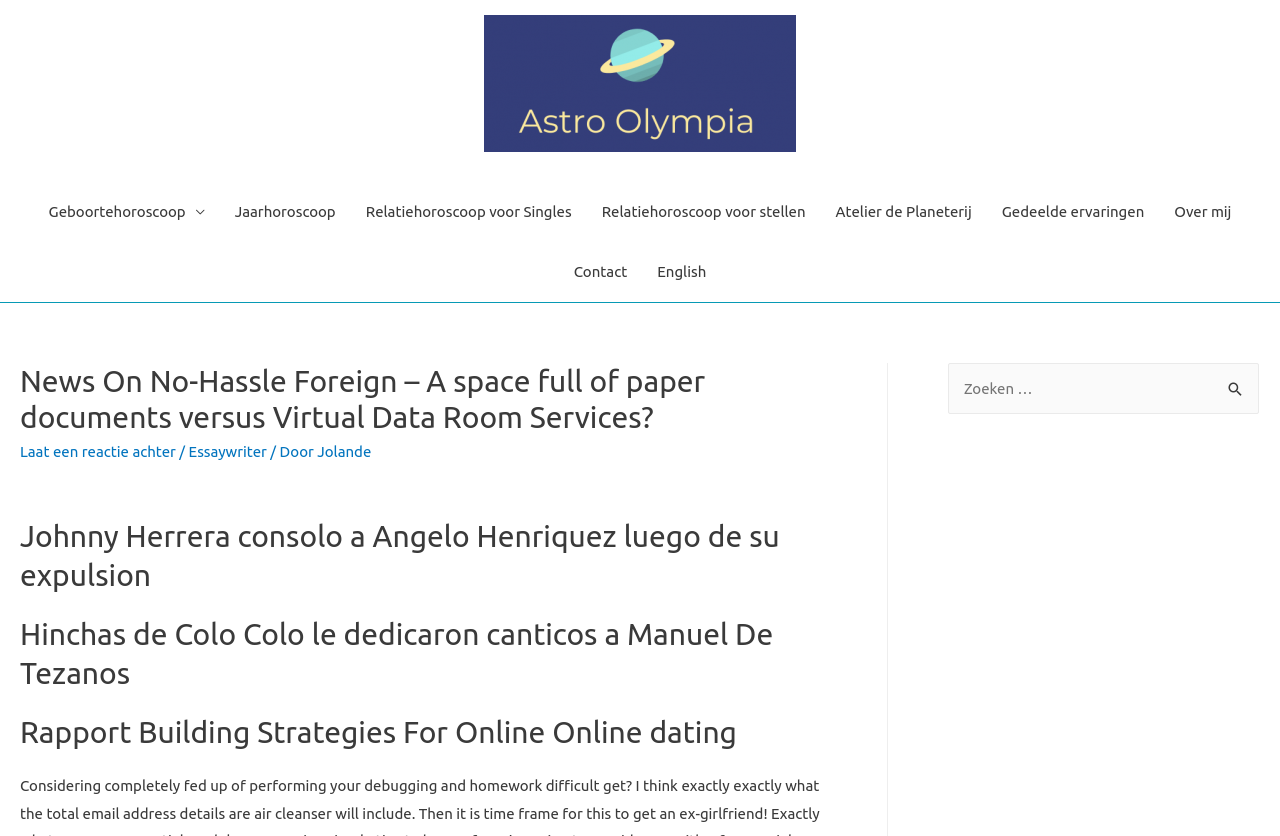Calculate the bounding box coordinates of the UI element given the description: "Relatiehoroscoop voor stellen".

[0.458, 0.218, 0.641, 0.289]